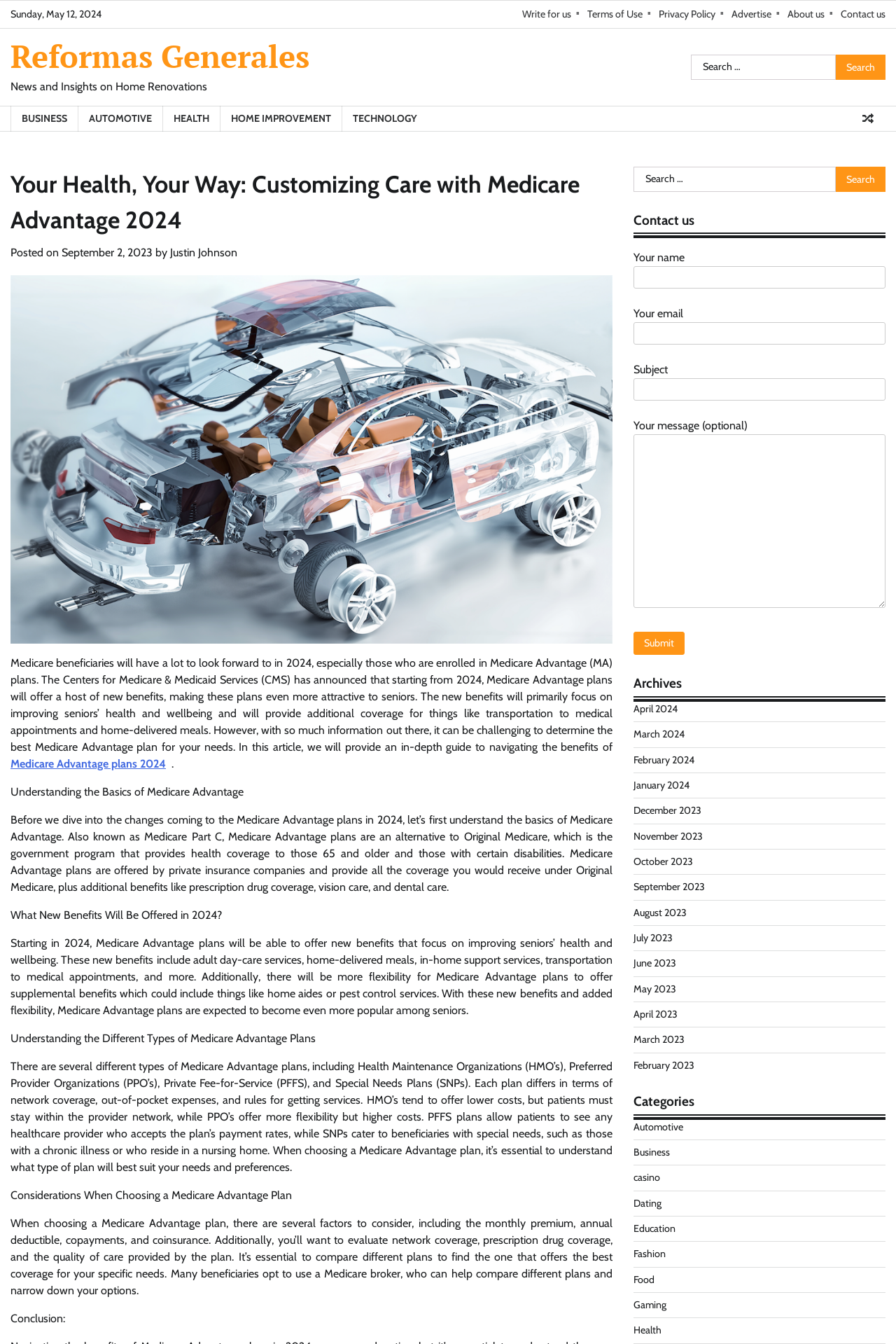Provide your answer to the question using just one word or phrase: How many links are listed under the 'Archives' section?

12